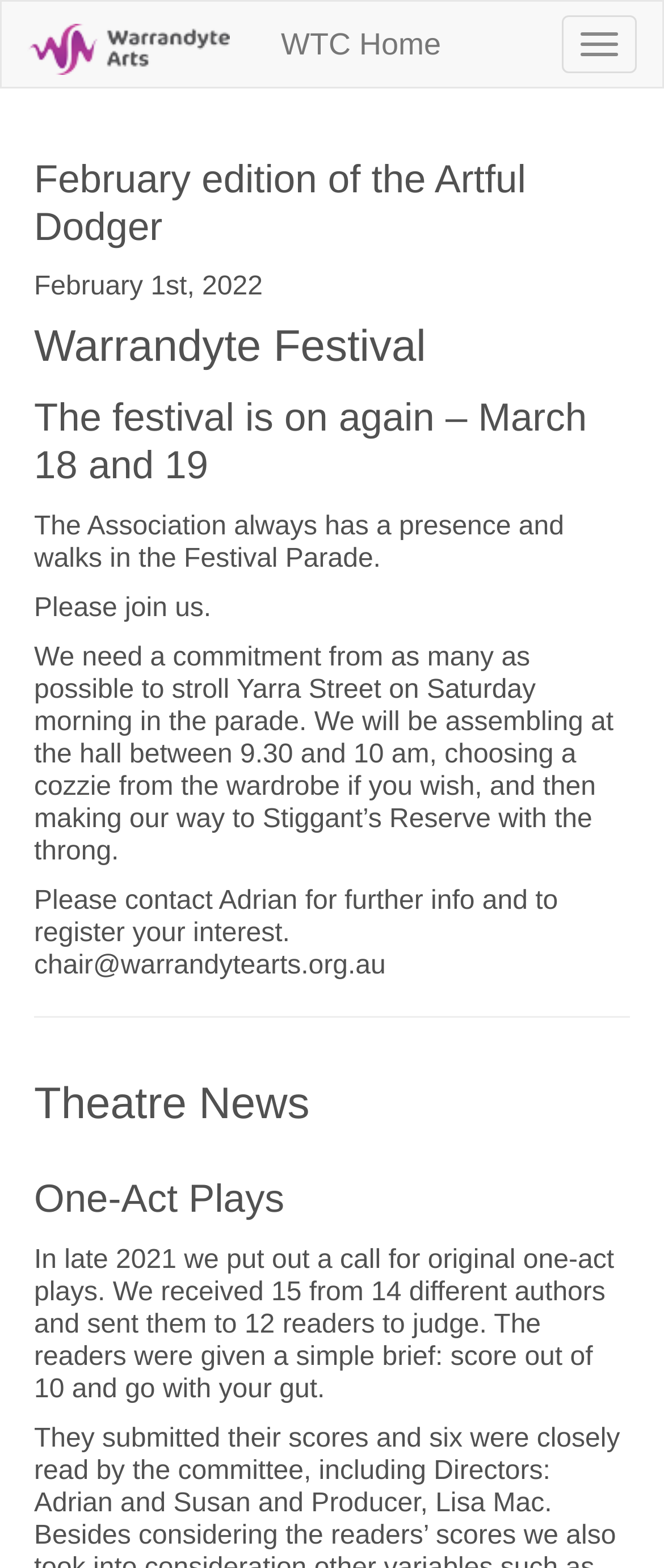Based on the image, provide a detailed and complete answer to the question: 
What is the email address to register interest for the Festival Parade?

I found the answer by reading the StaticText 'Please contact Adrian for further info and to register your interest. chair@warrandytearts.org.au' which is located below the text about the Festival Parade.